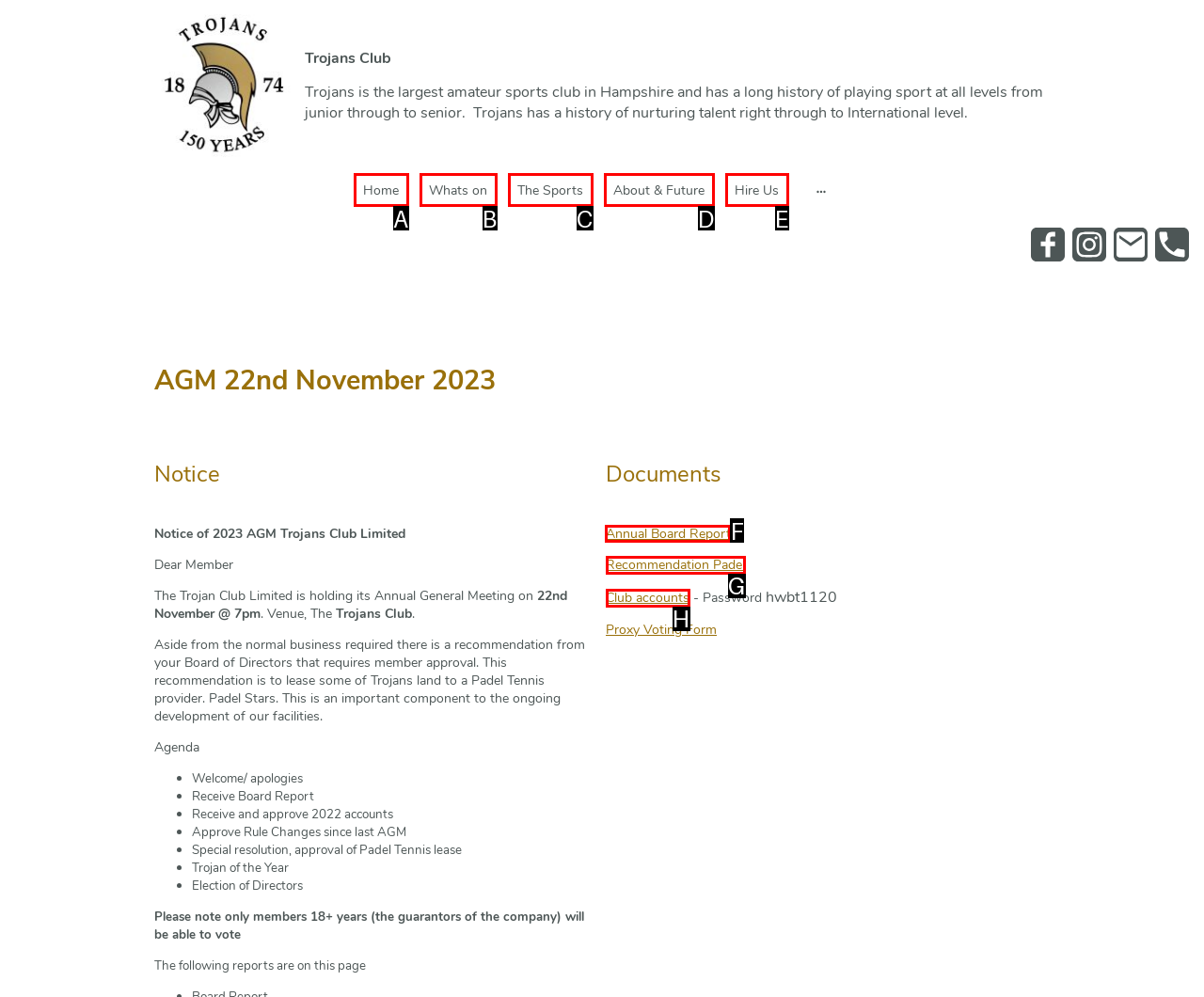Determine which HTML element should be clicked for this task: View the 'Annual Board Report'
Provide the option's letter from the available choices.

F